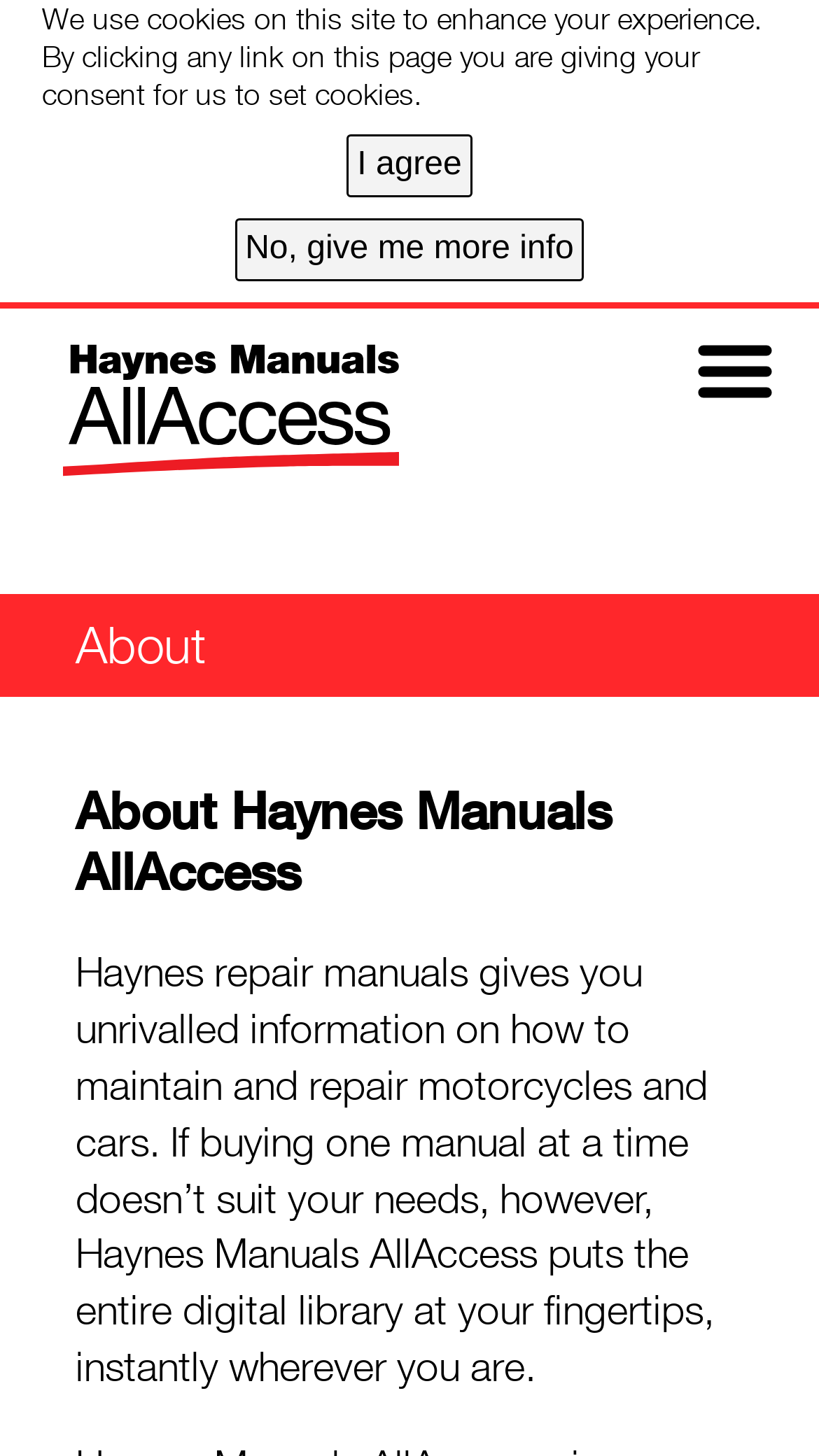Using the element description: "No, give me more info", determine the bounding box coordinates for the specified UI element. The coordinates should be four float numbers between 0 and 1, [left, top, right, bottom].

[0.286, 0.15, 0.713, 0.193]